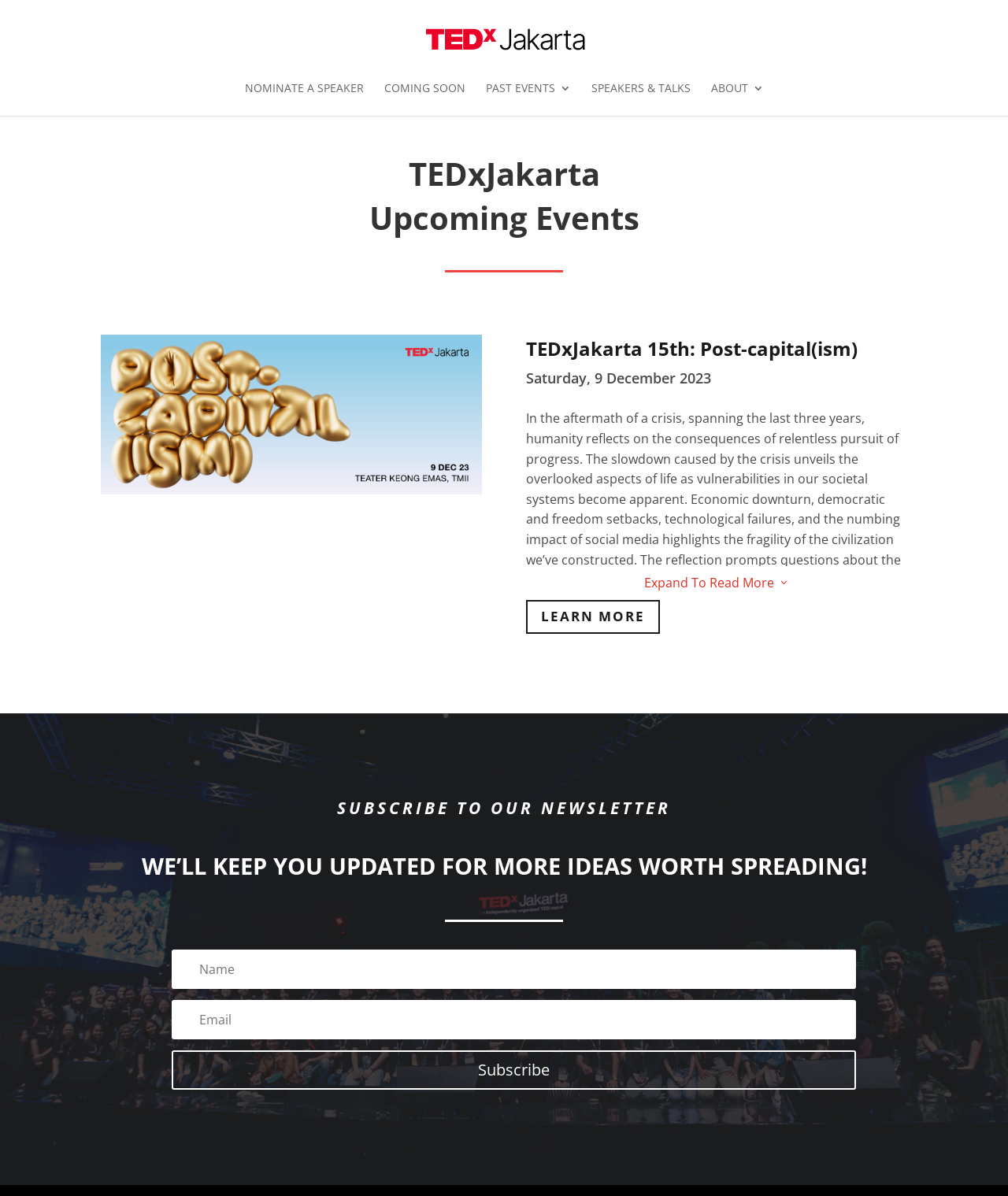Identify the bounding box coordinates of the clickable section necessary to follow the following instruction: "Click on TEDxJakarta logo". The coordinates should be presented as four float numbers from 0 to 1, i.e., [left, top, right, bottom].

[0.426, 0.015, 0.578, 0.051]